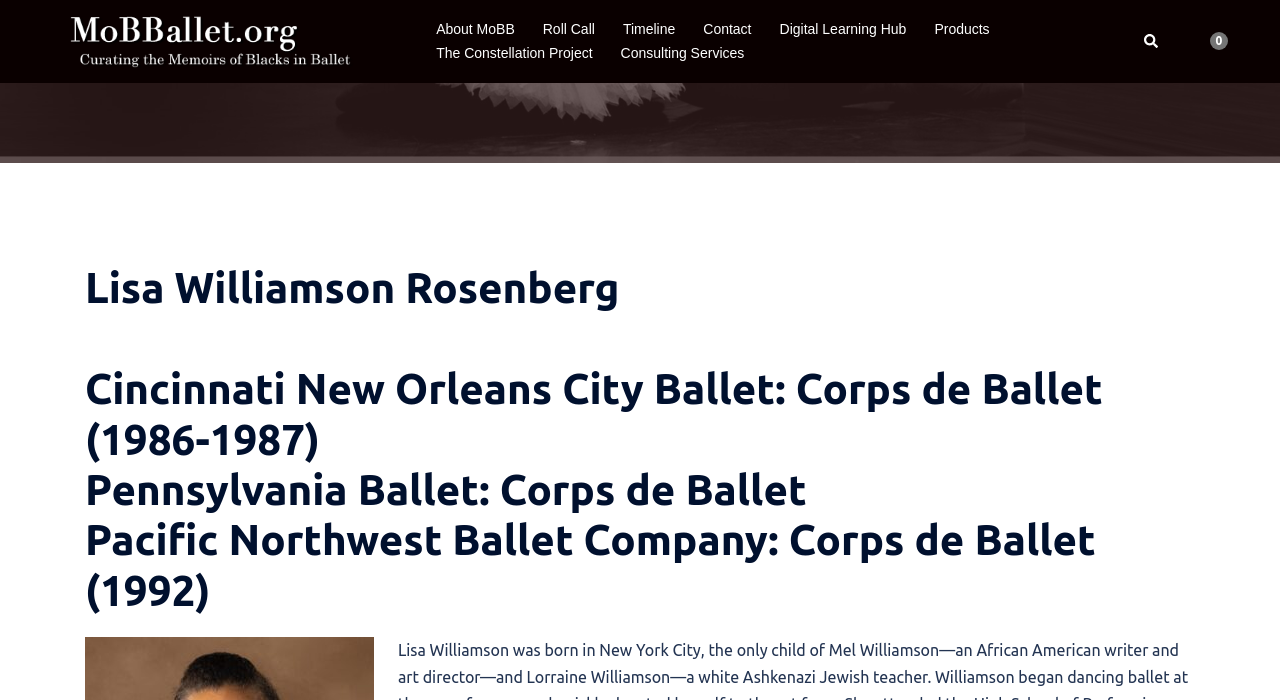Please identify the bounding box coordinates of the element that needs to be clicked to perform the following instruction: "view Roll Call".

[0.424, 0.026, 0.465, 0.059]